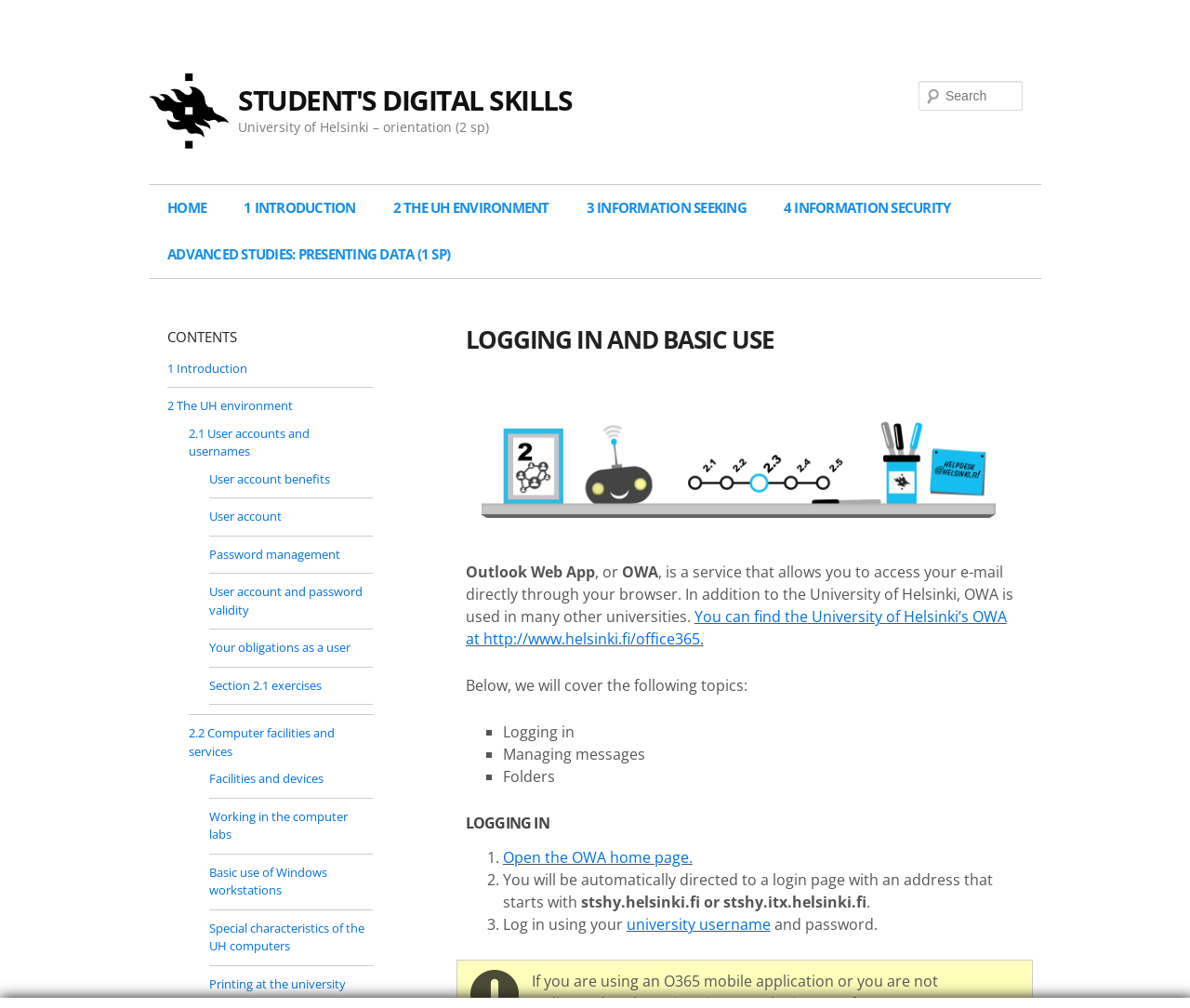Please find the top heading of the webpage and generate its text.

STUDENT'S DIGITAL SKILLS